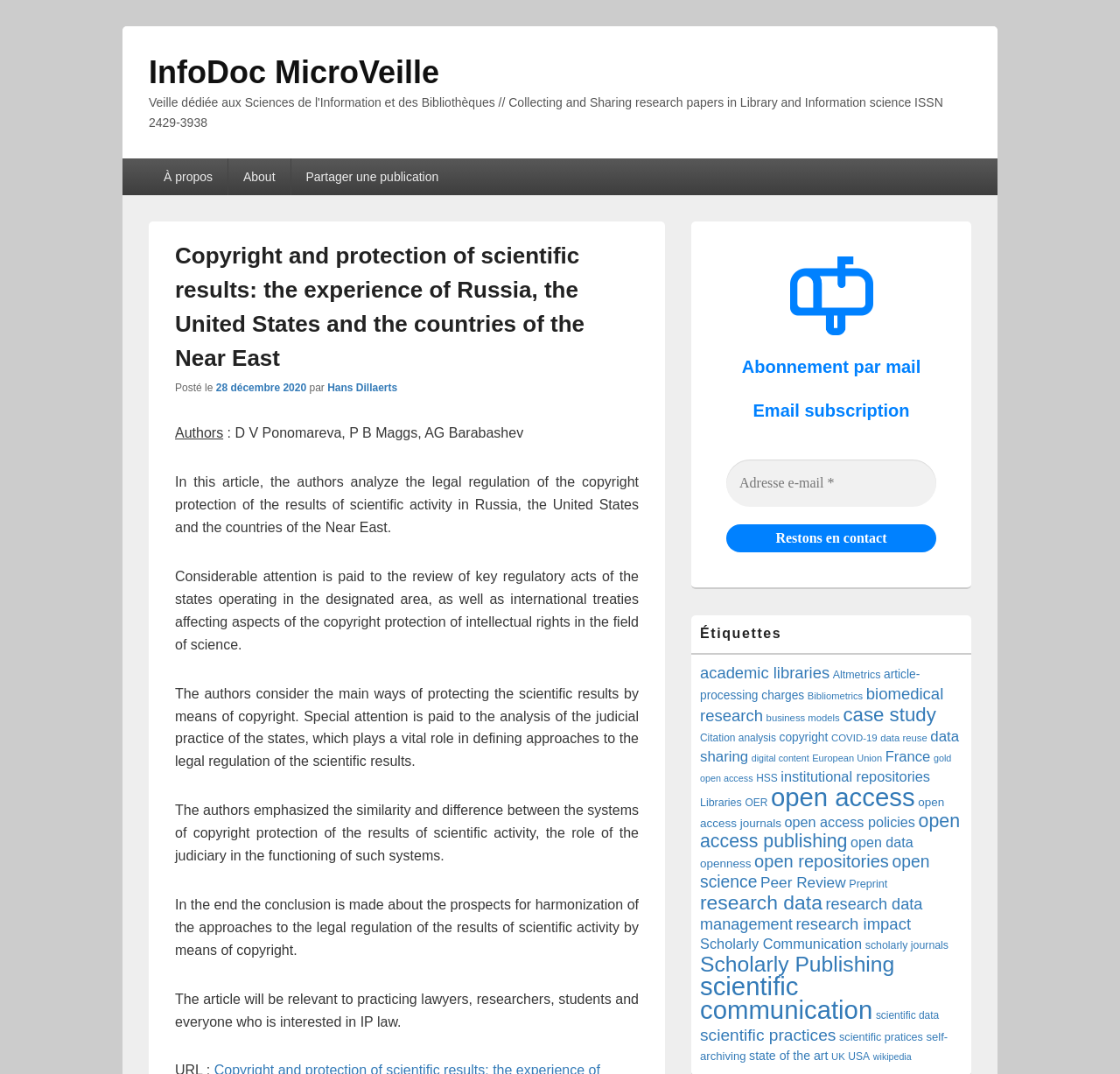Please determine the headline of the webpage and provide its content.

Copyright and protection of scientific results: the experience of Russia, the United States and the countries of the Near East